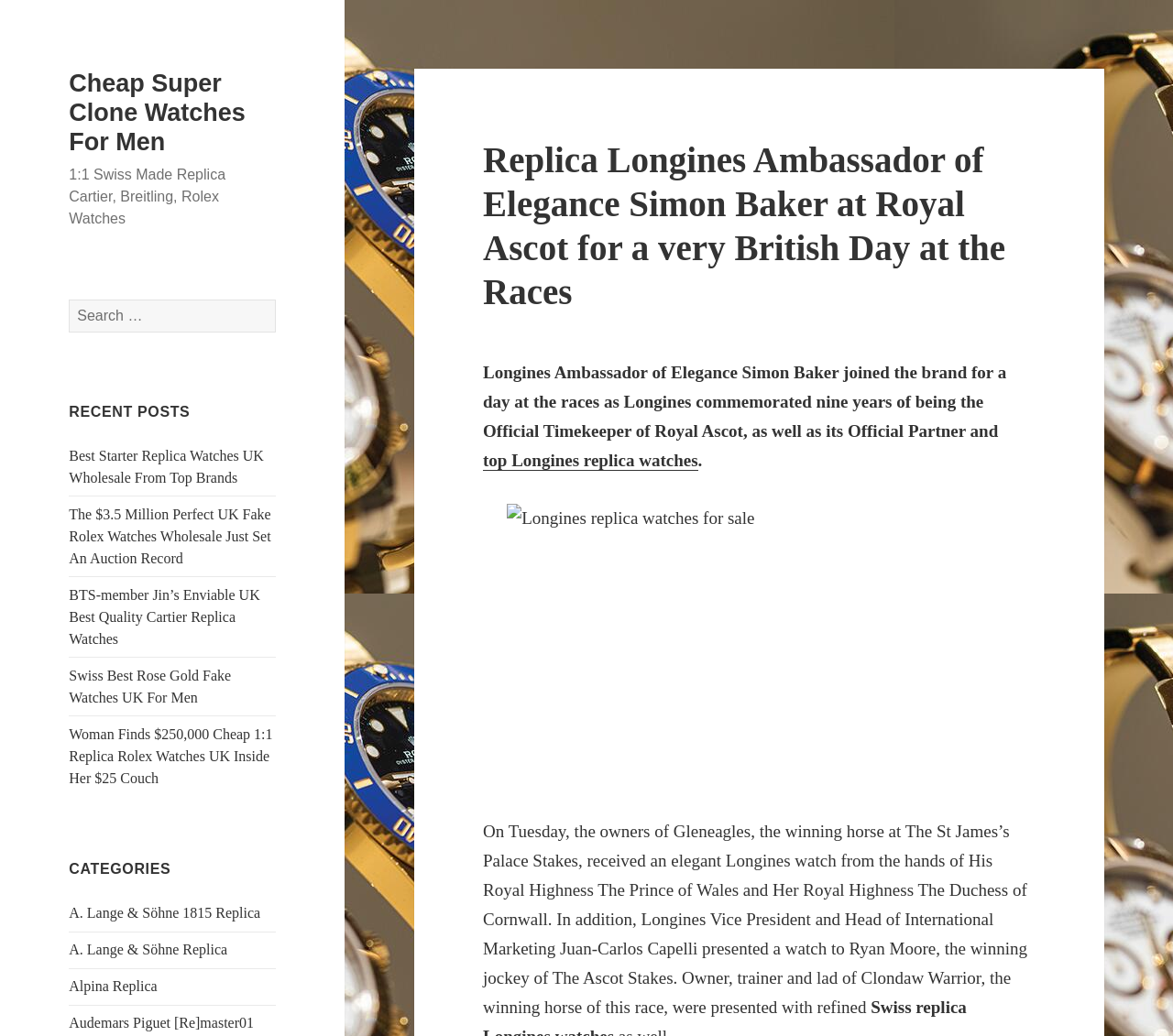Determine the bounding box for the HTML element described here: "About us". The coordinates should be given as [left, top, right, bottom] with each number being a float between 0 and 1.

None